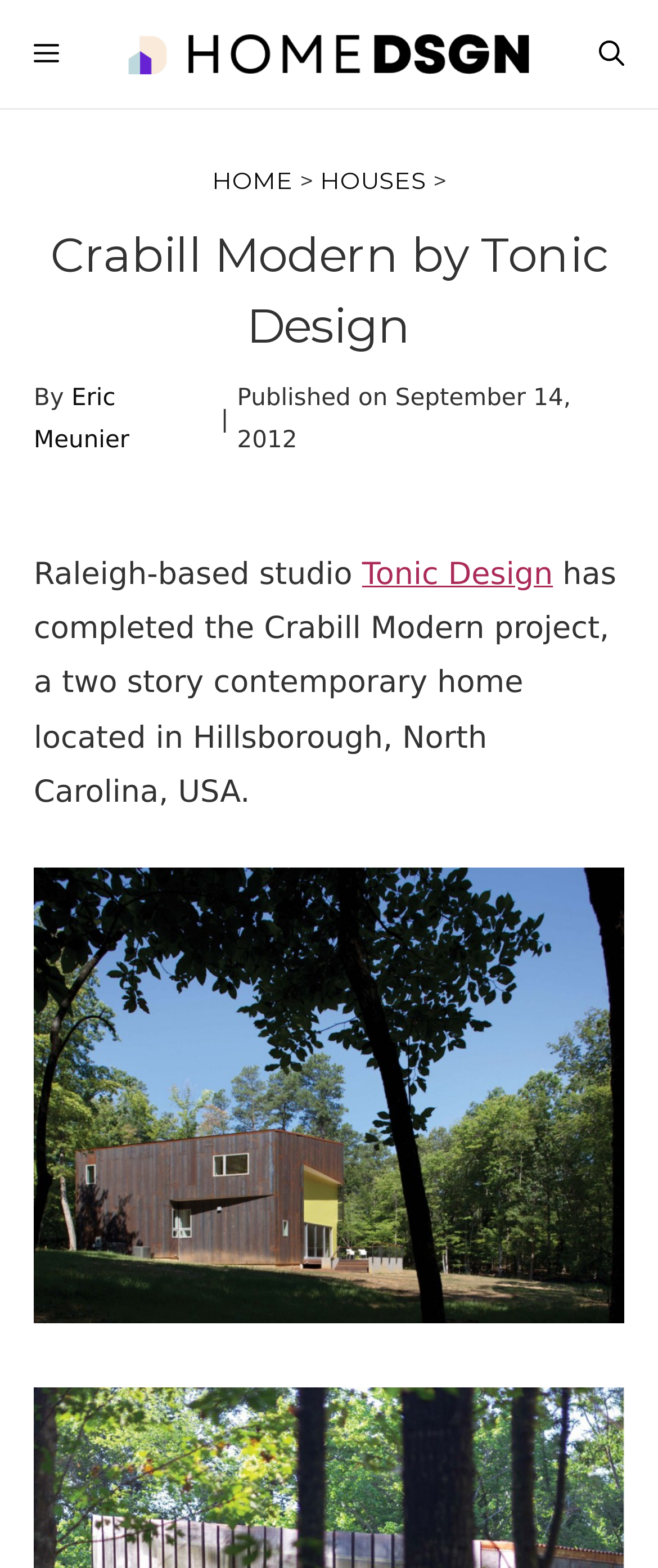Please specify the bounding box coordinates in the format (top-left x, top-left y, bottom-right x, bottom-right y), with all values as floating point numbers between 0 and 1. Identify the bounding box of the UI element described by: Menu

[0.0, 0.002, 0.141, 0.067]